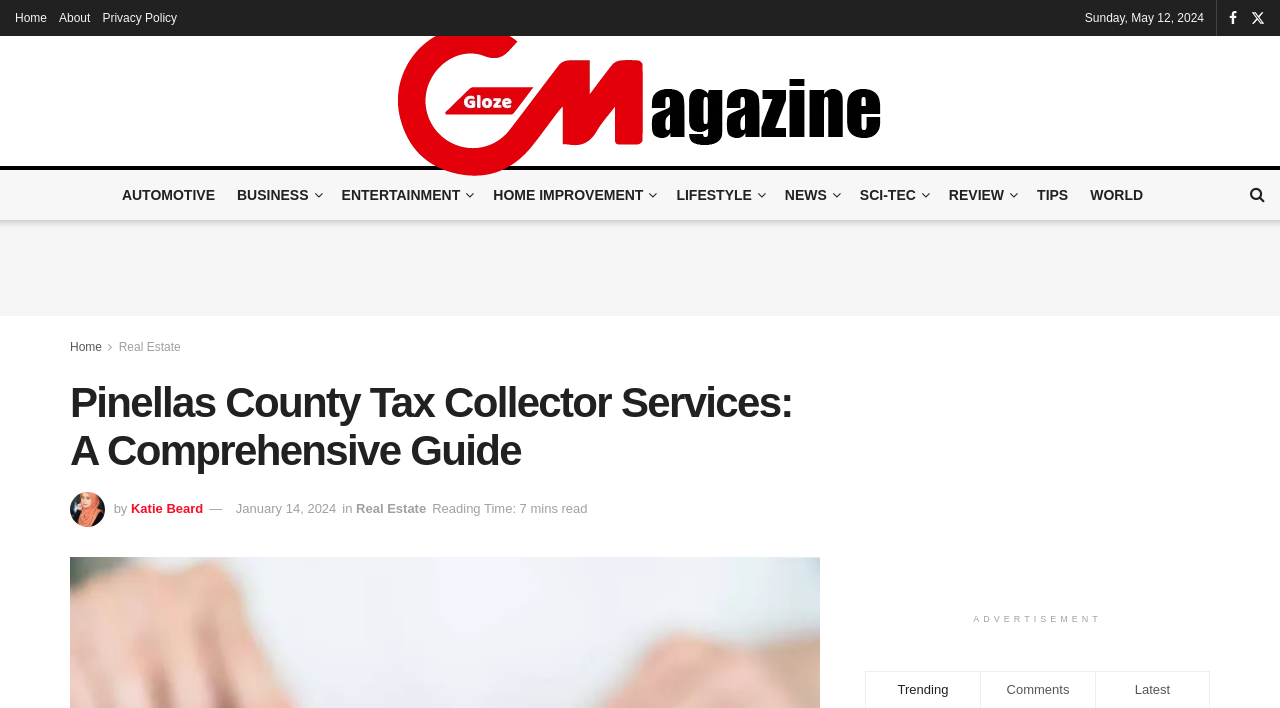What is the name of the author of the latest article?
Refer to the image and give a detailed answer to the question.

I found the name of the author of the latest article by looking at the text next to the image of the author, which says 'by Katie Beard'.